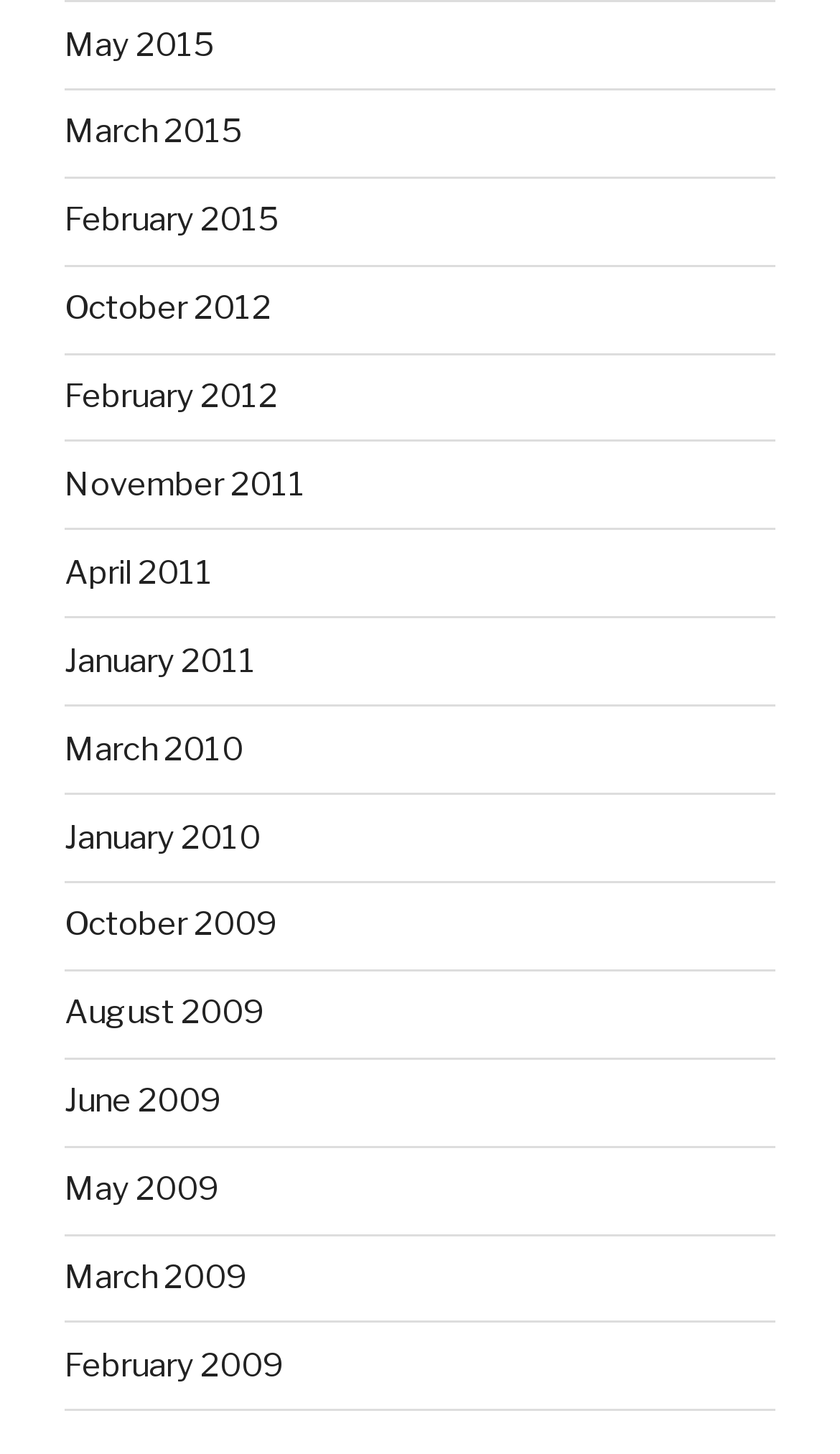Respond with a single word or phrase for the following question: 
What is the most recent month listed?

May 2015